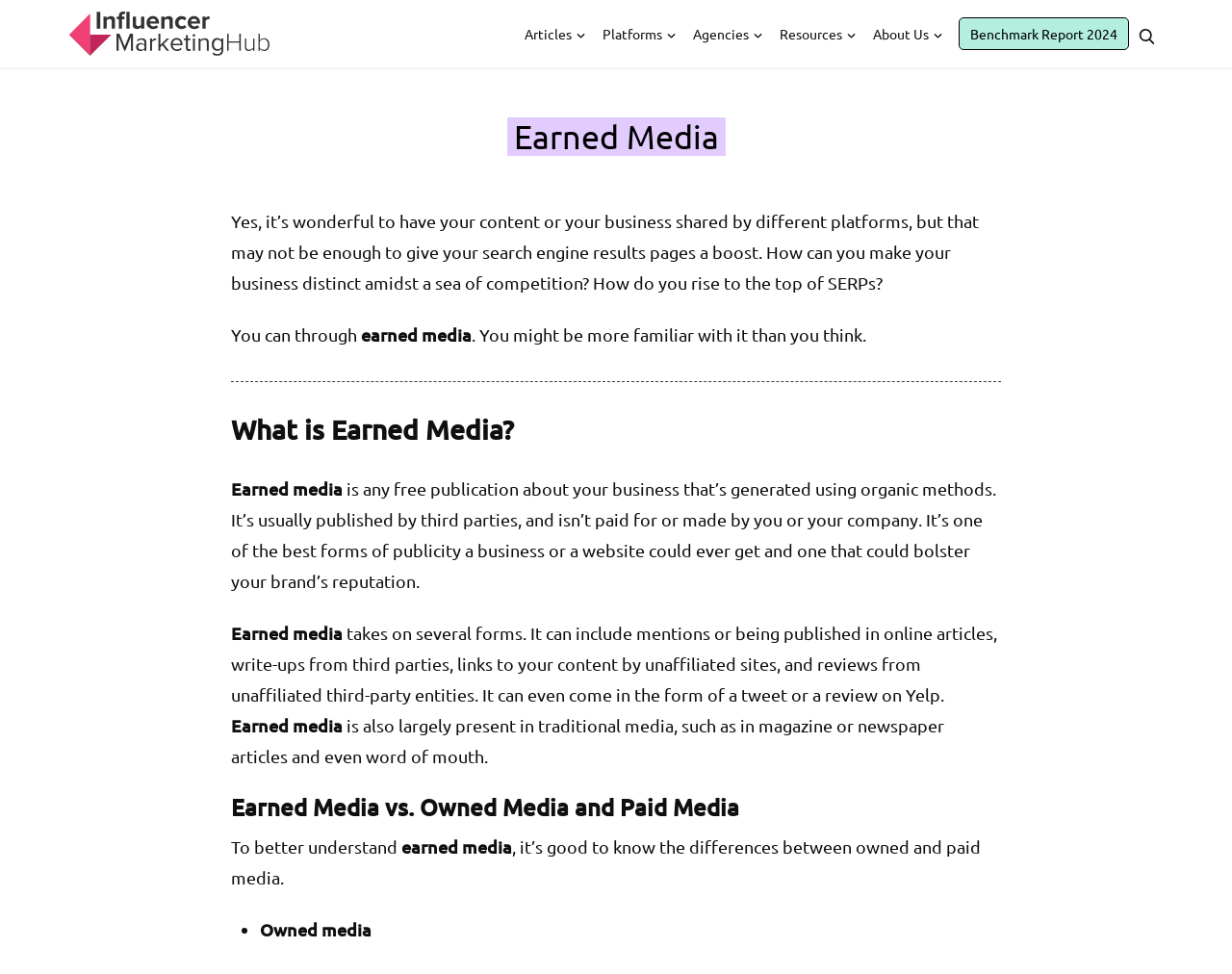Find the bounding box coordinates for the UI element that matches this description: "aria-label="Search"".

[0.916, 0.013, 0.945, 0.056]